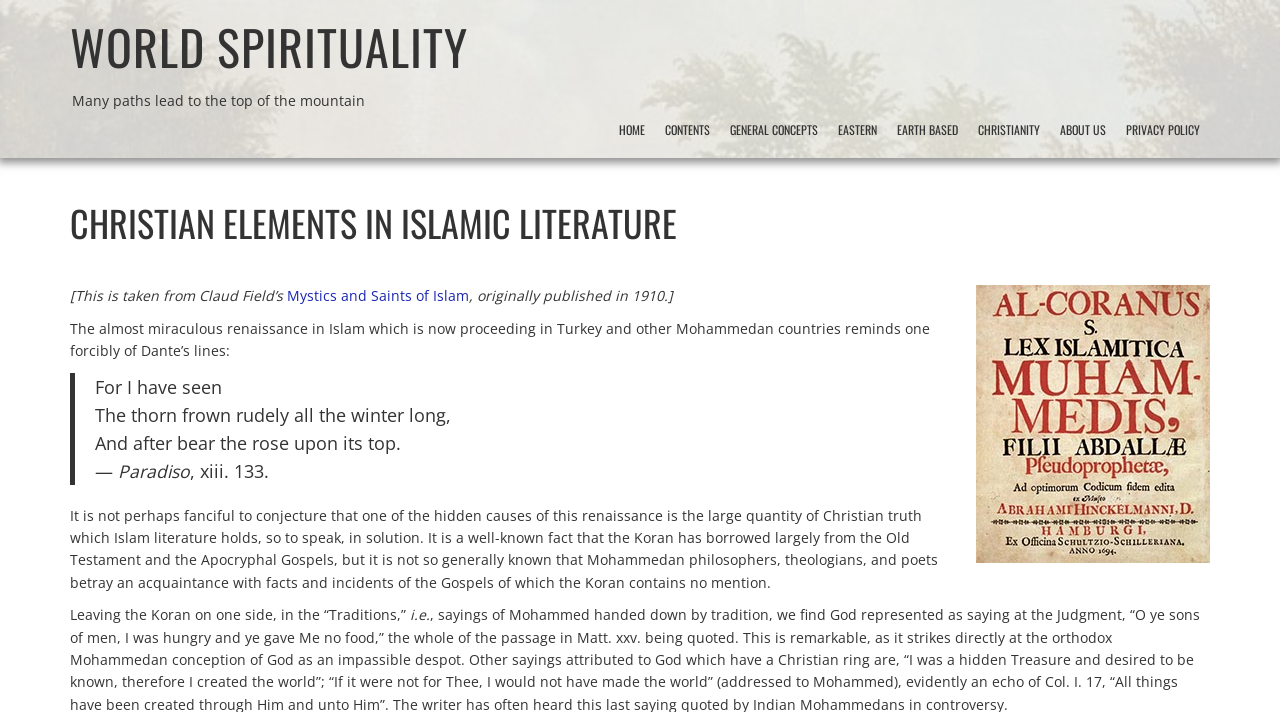Please determine the main heading text of this webpage.

CHRISTIAN ELEMENTS IN ISLAMIC LITERATURE